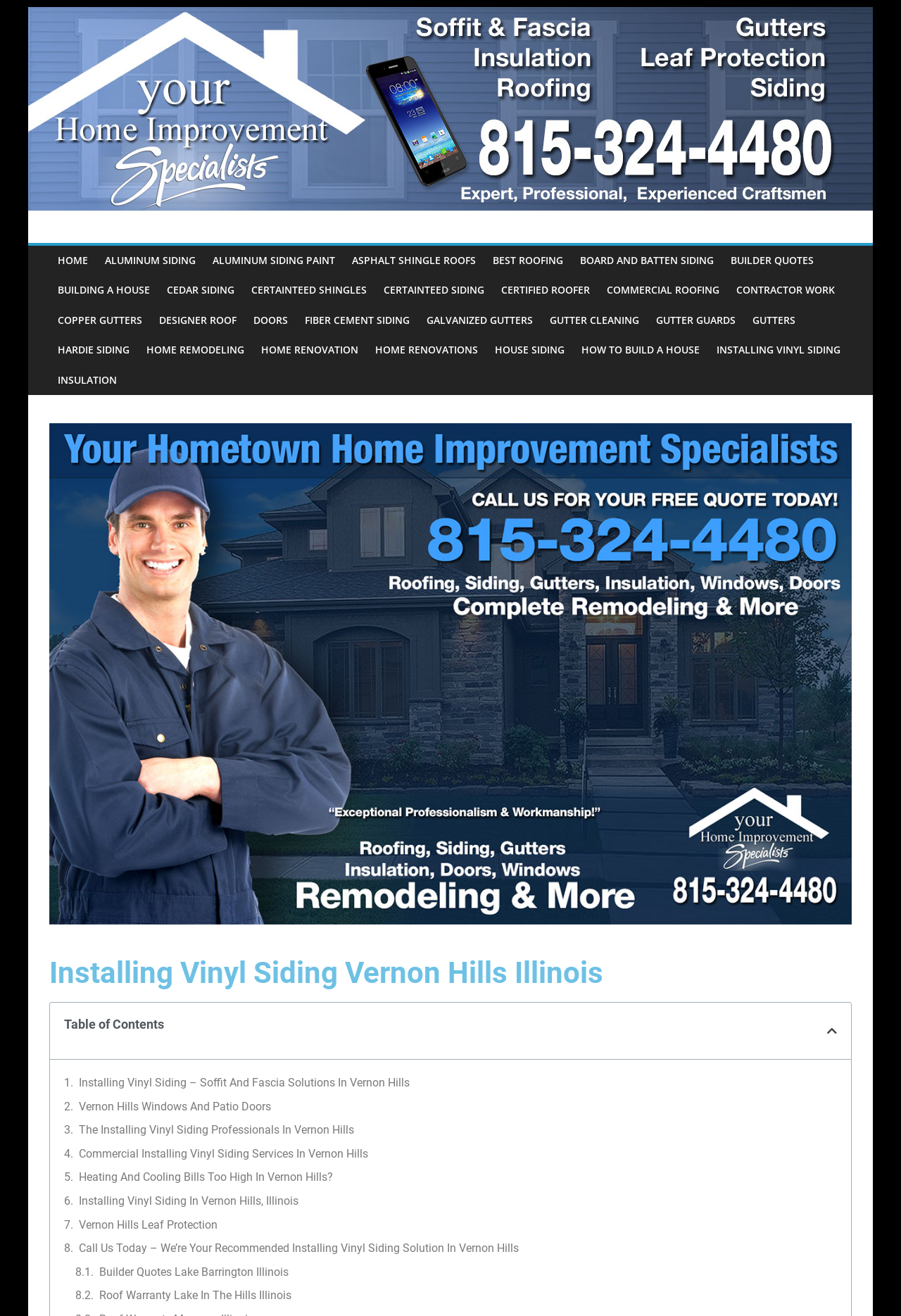What is the main topic of this webpage?
Provide an in-depth answer to the question, covering all aspects.

Based on the webpage's content, especially the heading 'Installing Vinyl Siding Vernon Hills Illinois' and the links related to vinyl siding, it is clear that the main topic of this webpage is installing vinyl siding.